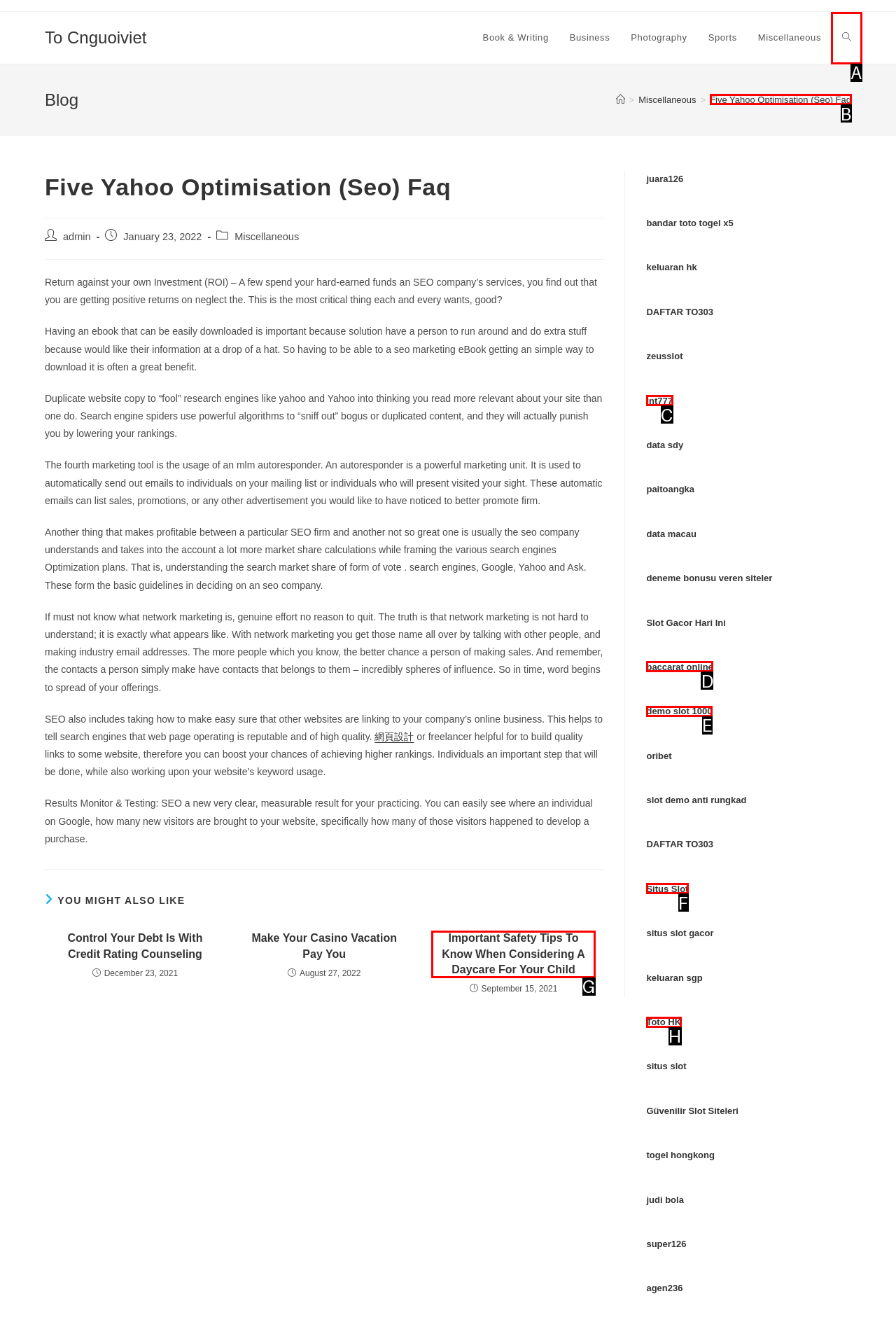Identify the correct UI element to click to achieve the task: Click on 'Toggle website search'.
Answer with the letter of the appropriate option from the choices given.

A